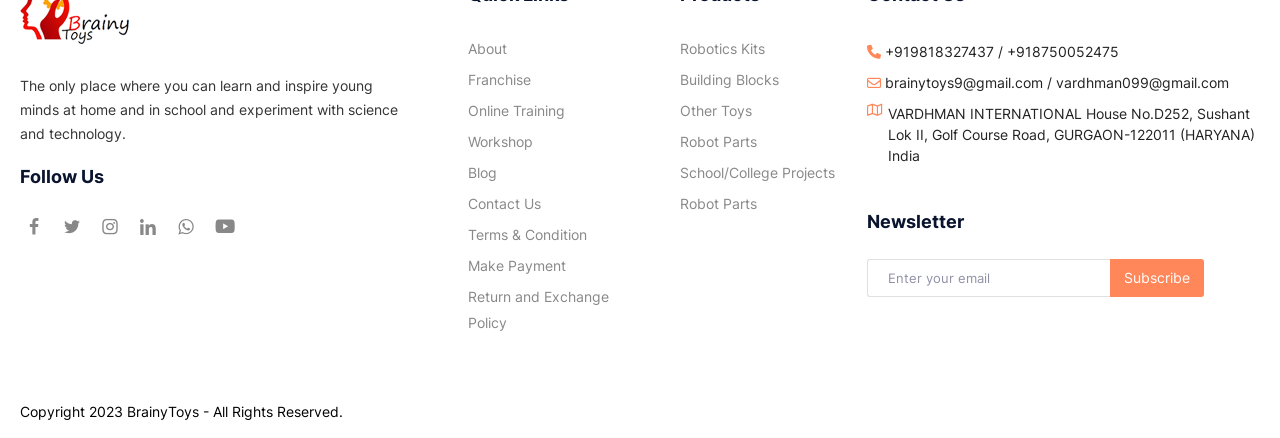Please locate the clickable area by providing the bounding box coordinates to follow this instruction: "Contact the clinic through phone number".

None